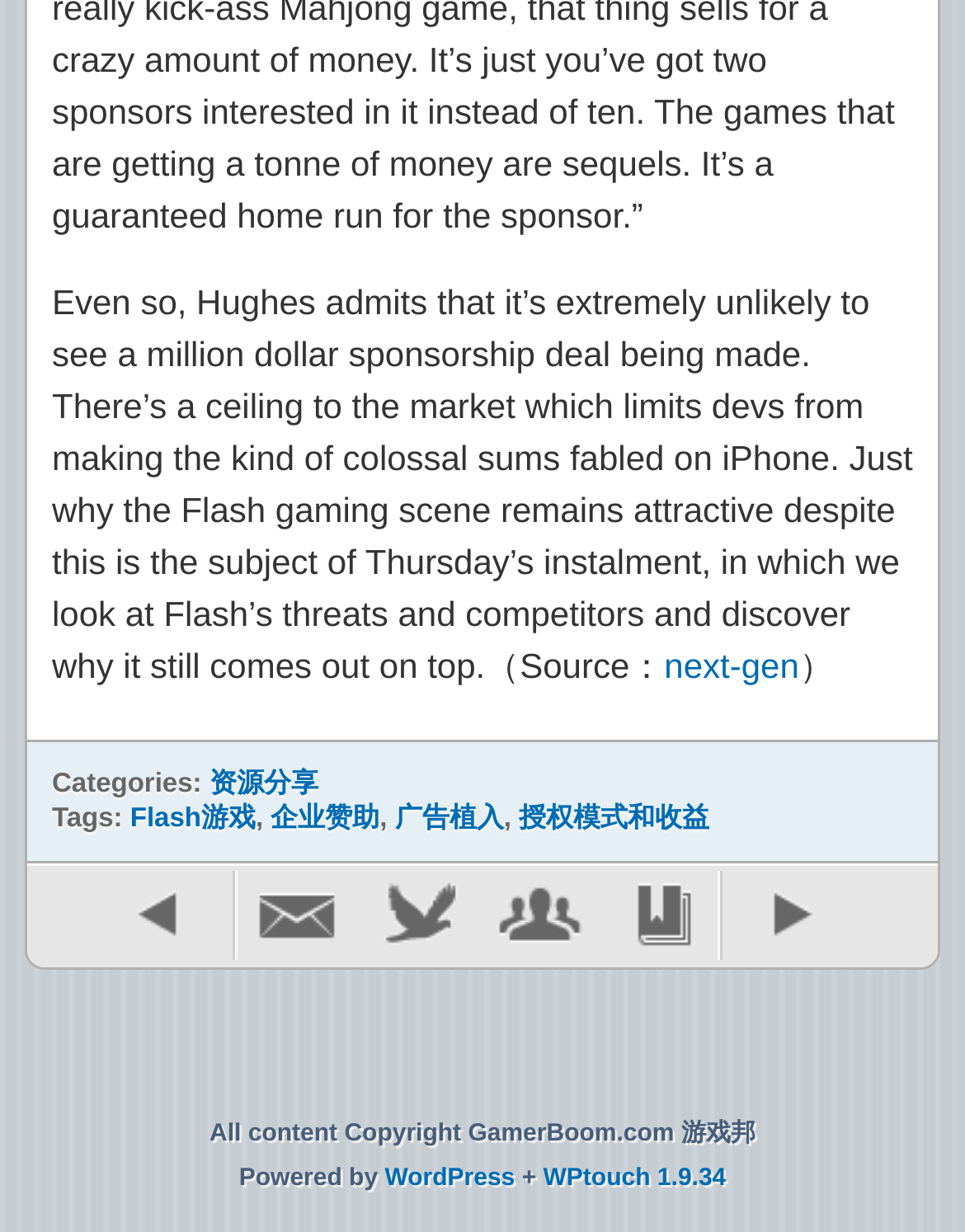What is the name of the website?
Use the screenshot to answer the question with a single word or phrase.

GamerBoom.com